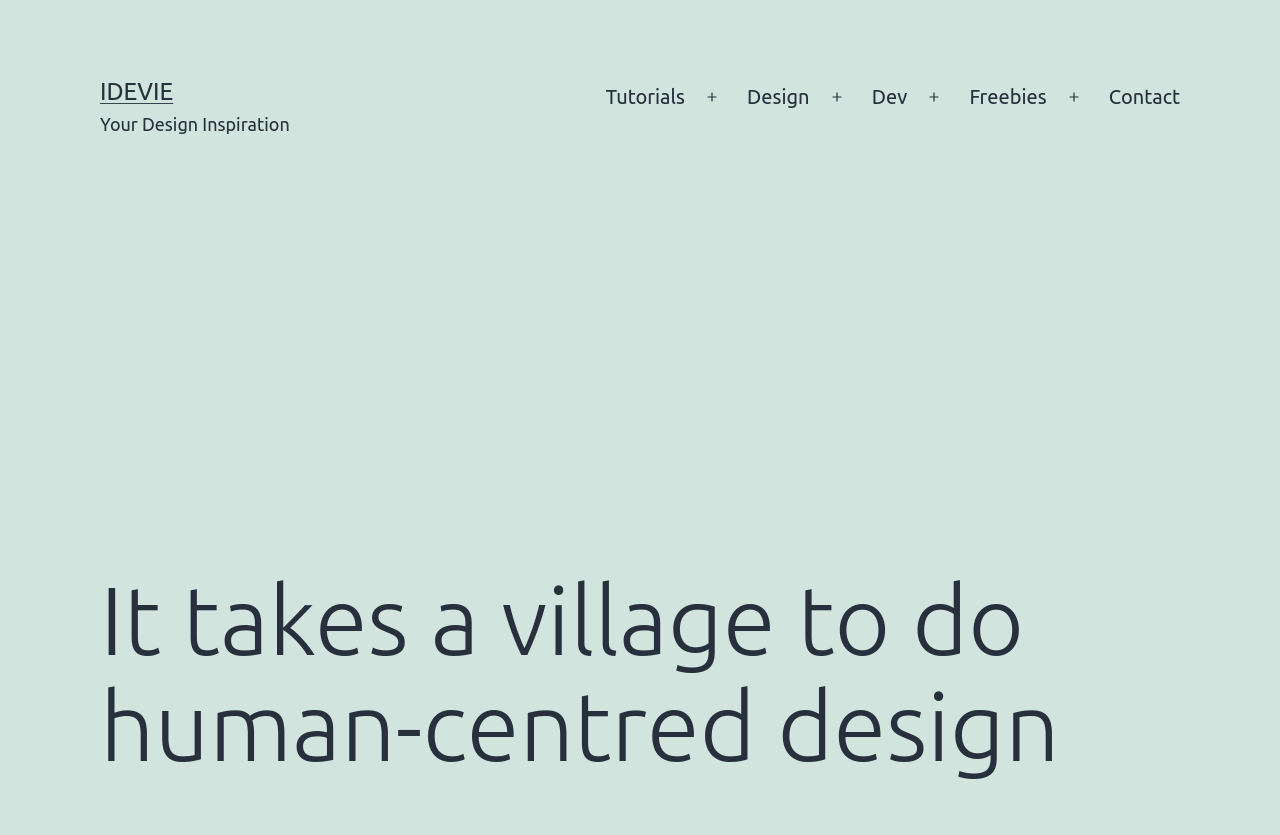What is the position of the primary menu on the webpage? From the image, respond with a single word or brief phrase.

Top-right